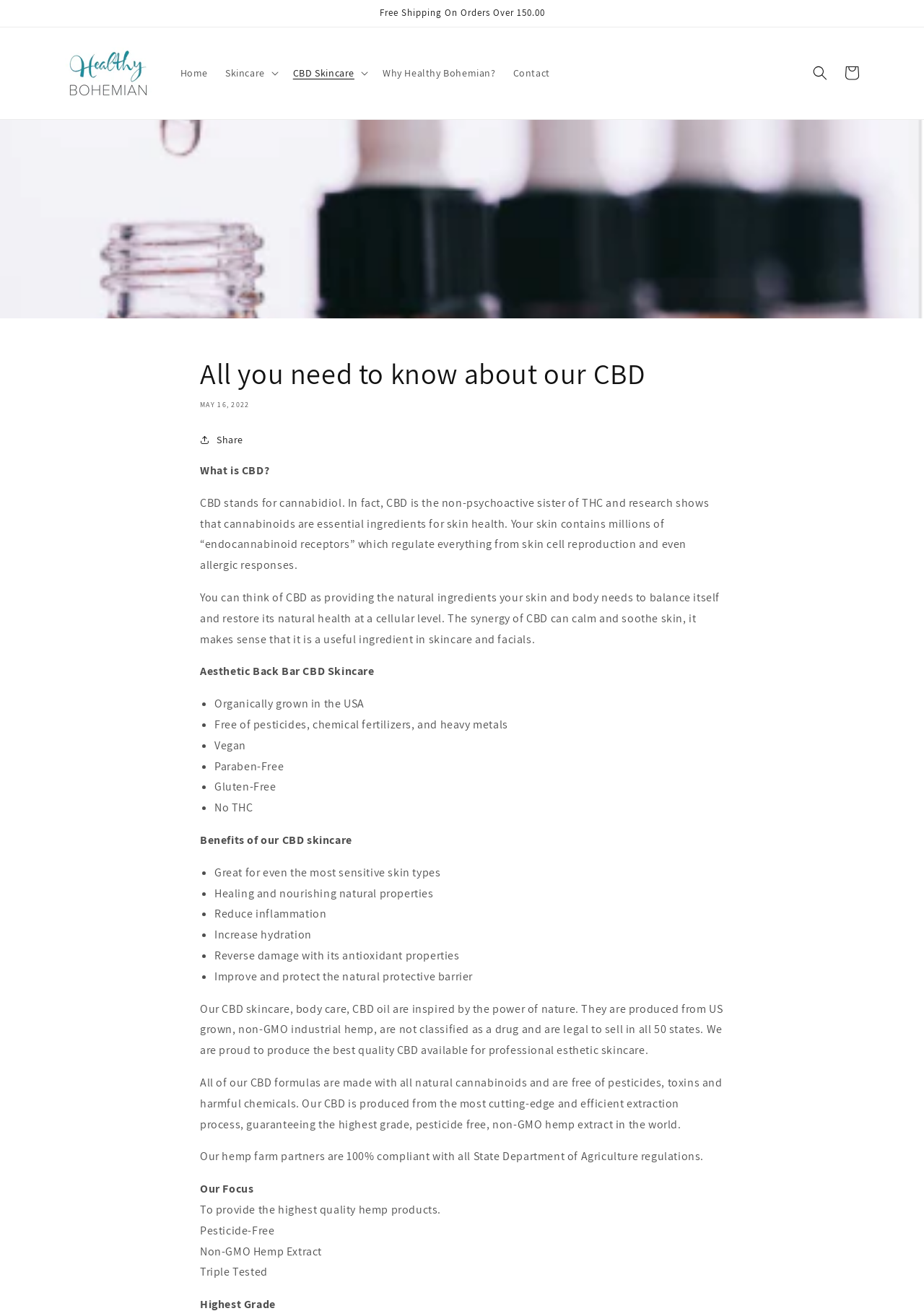Where is the hemp used in CBD products grown?
Give a thorough and detailed response to the question.

The webpage states that the hemp used in CBD products is organically grown in the USA, which implies that the hemp is sourced from within the country.